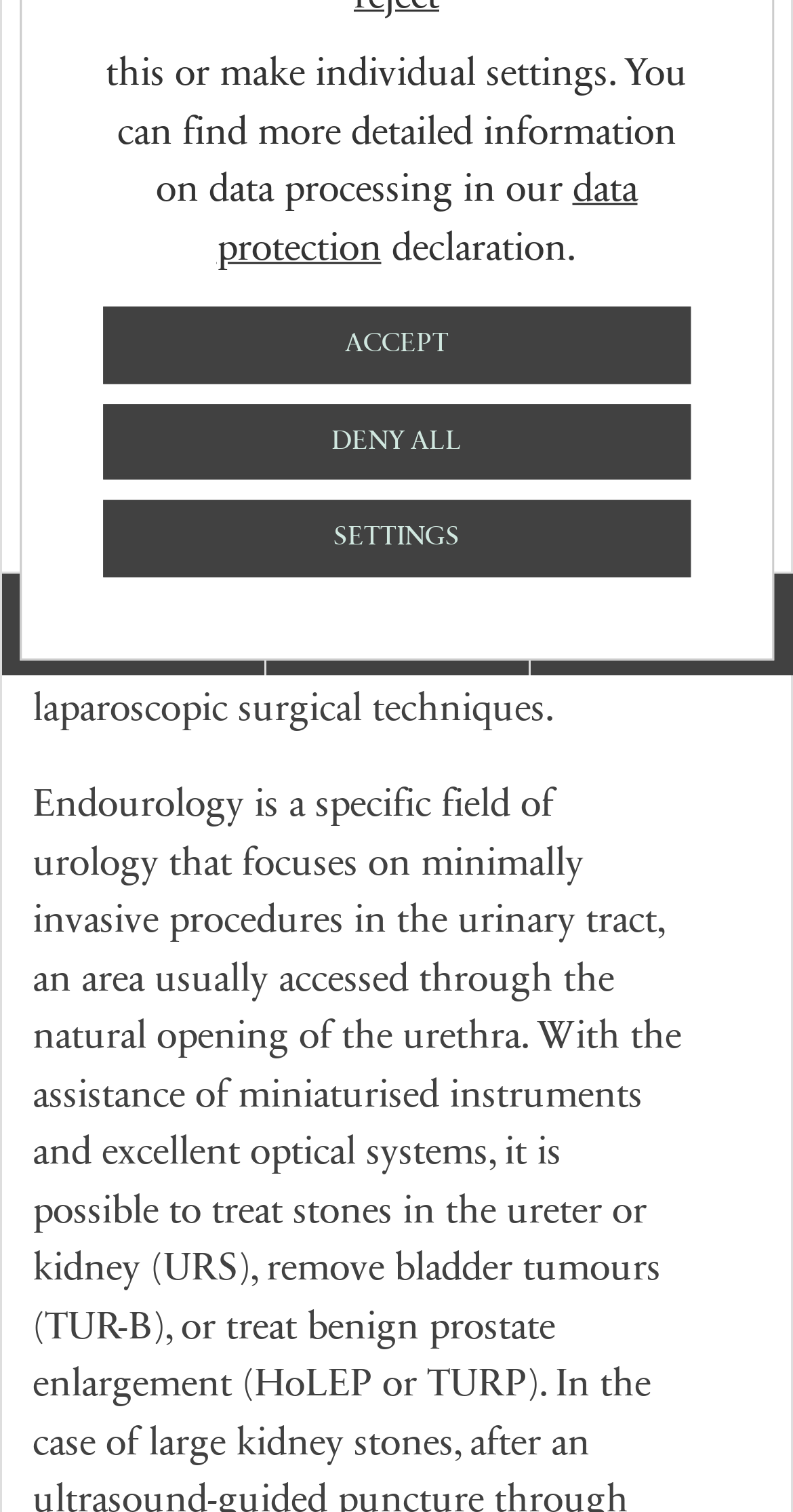Determine the bounding box coordinates in the format (top-left x, top-left y, bottom-right x, bottom-right y). Ensure all values are floating point numbers between 0 and 1. Identify the bounding box of the UI element described by: Consultation hours and outpatient clinic

[0.003, 0.291, 0.997, 0.348]